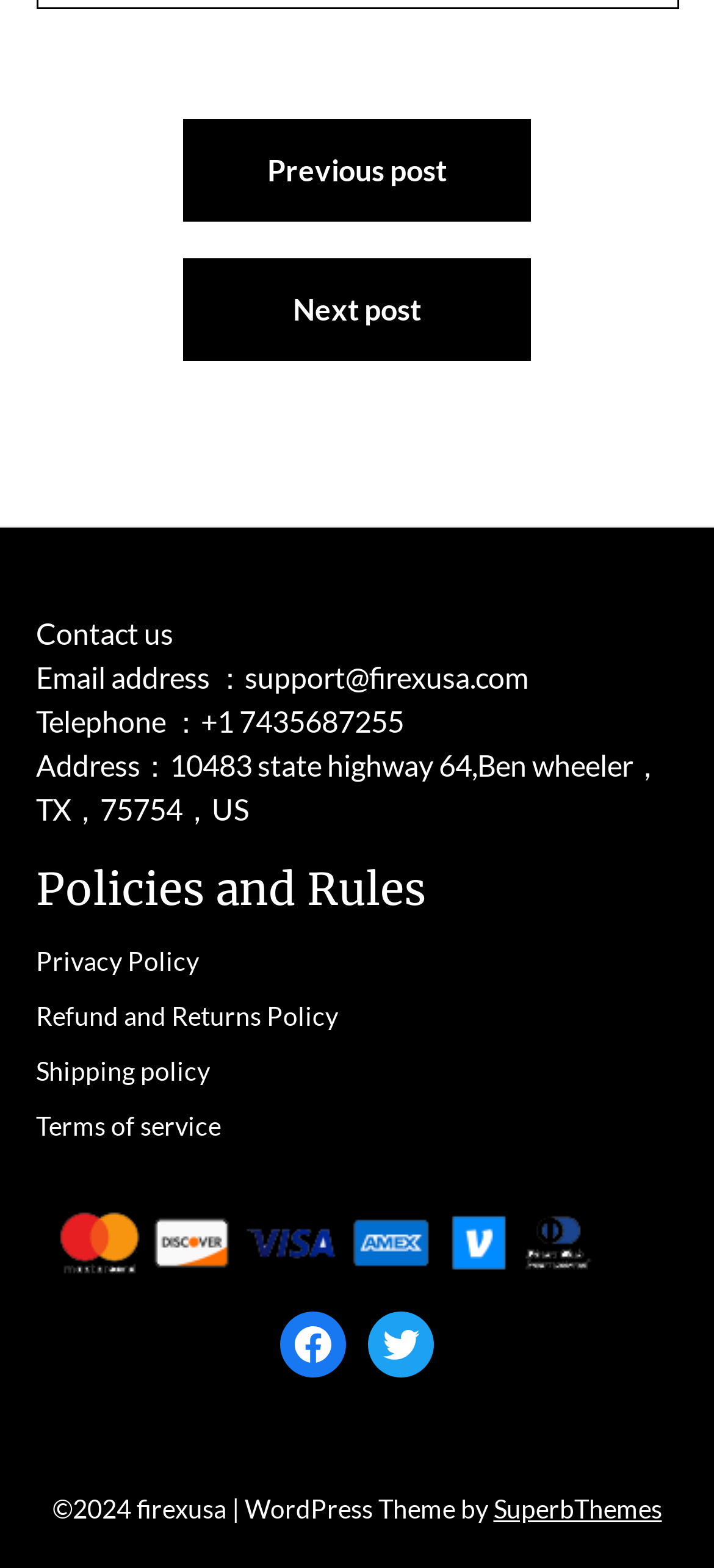What is the contact email address?
Answer the question with a single word or phrase derived from the image.

support@firexusa.com